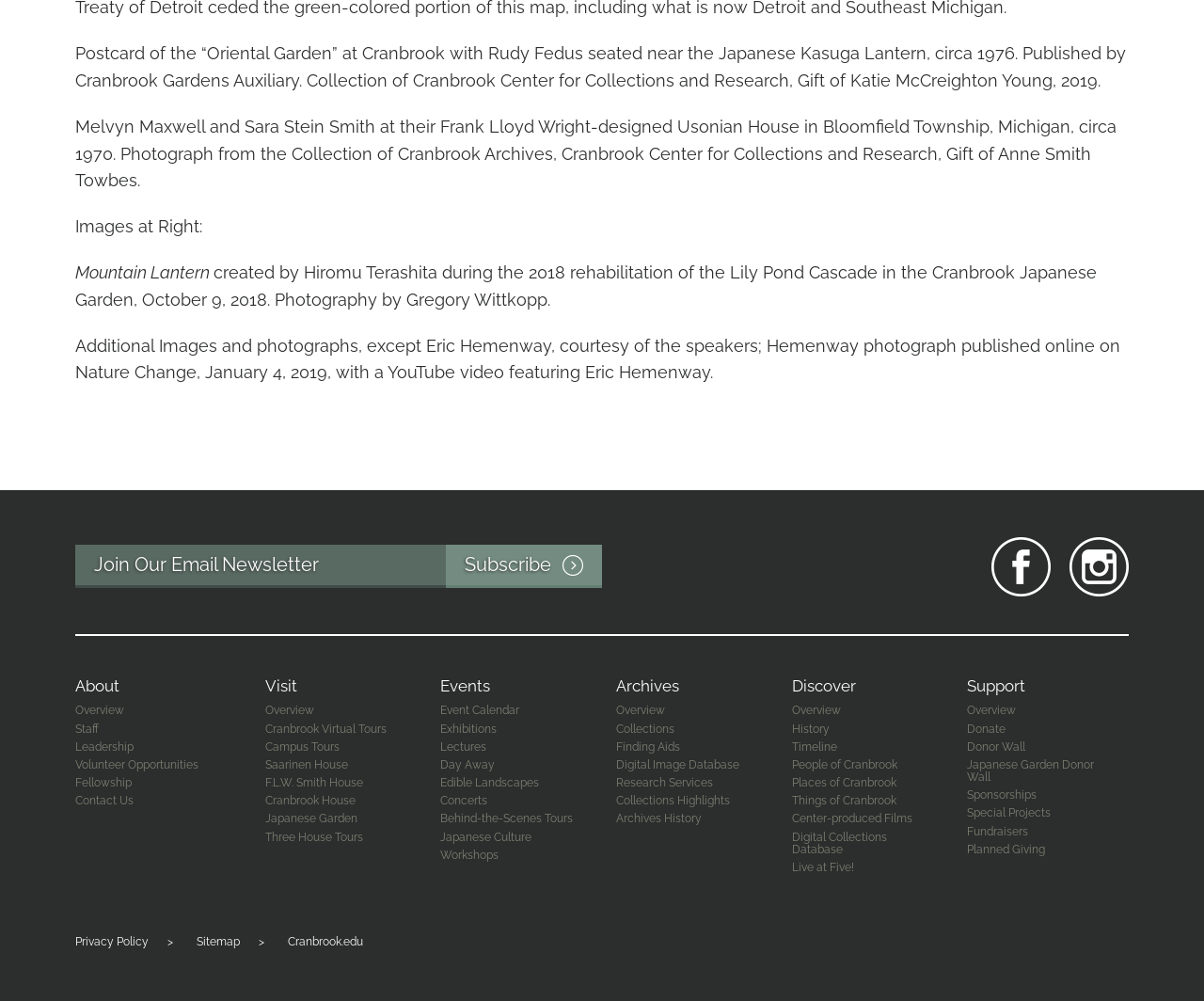Predict the bounding box coordinates of the area that should be clicked to accomplish the following instruction: "Subscribe to the email newsletter". The bounding box coordinates should consist of four float numbers between 0 and 1, i.e., [left, top, right, bottom].

[0.062, 0.544, 0.5, 0.588]